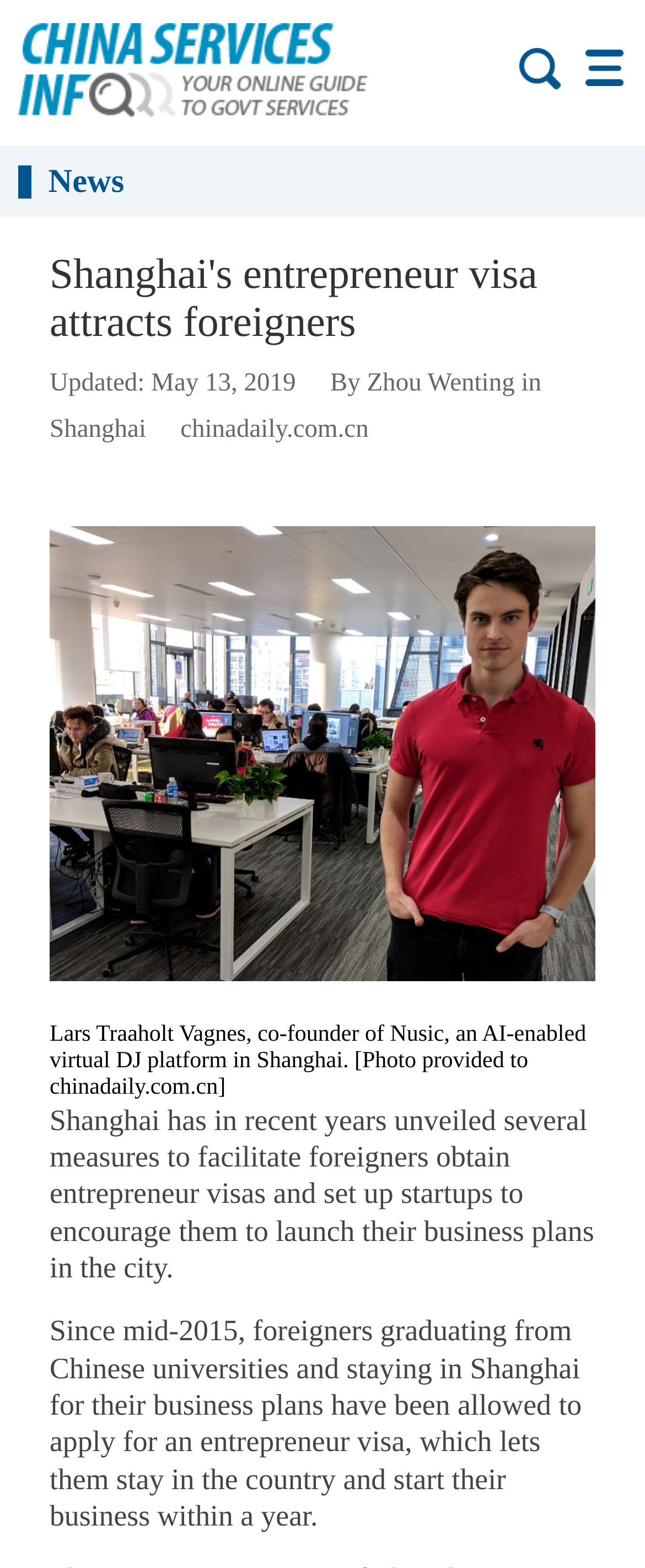Please identify and generate the text content of the webpage's main heading.

Shanghai's entrepreneur visa attracts foreigners